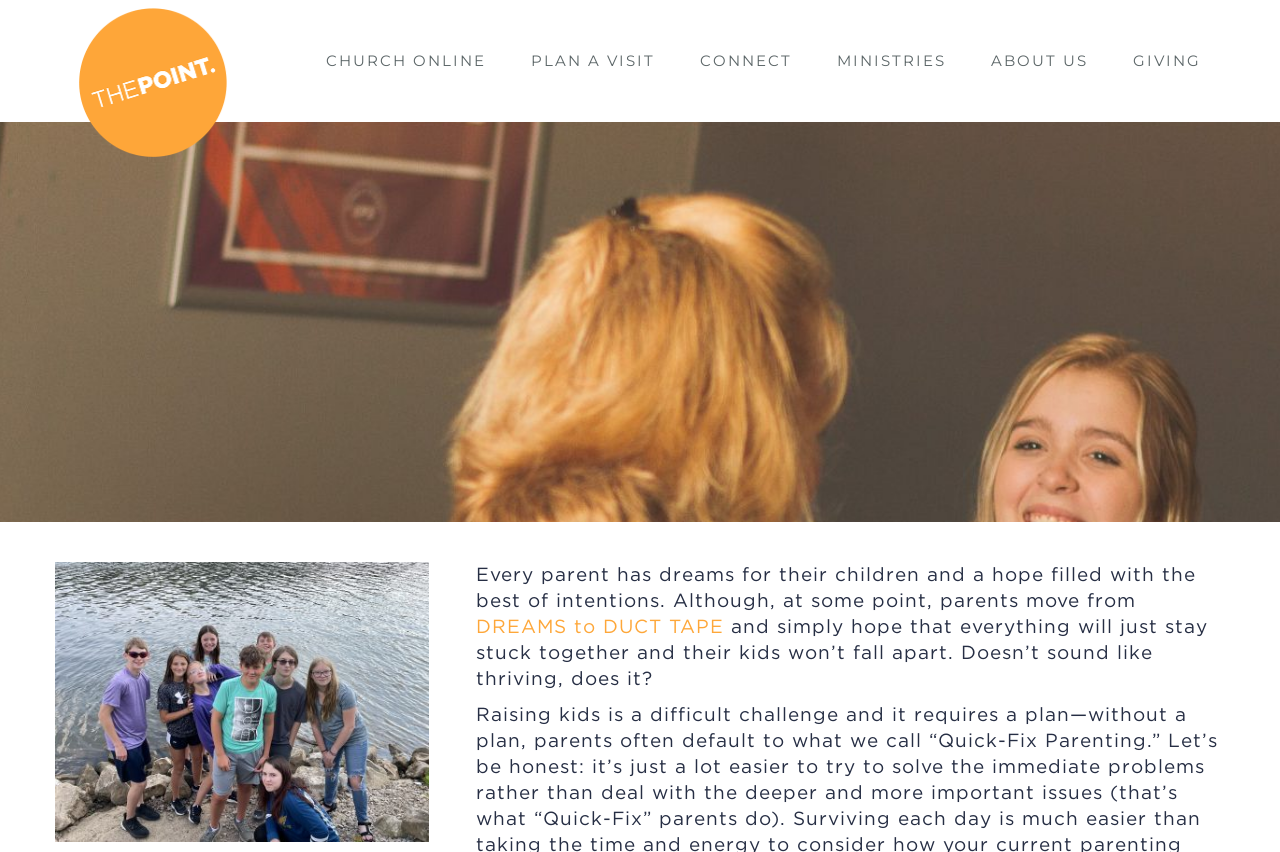Can you give a detailed response to the following question using the information from the image? How many main menu items are there?

The main menu items are 'CHURCH ONLINE', 'PLAN A VISIT', 'CONNECT', 'MINISTRIES', 'ABOUT US', and 'GIVING', which are located at the top of the webpage.